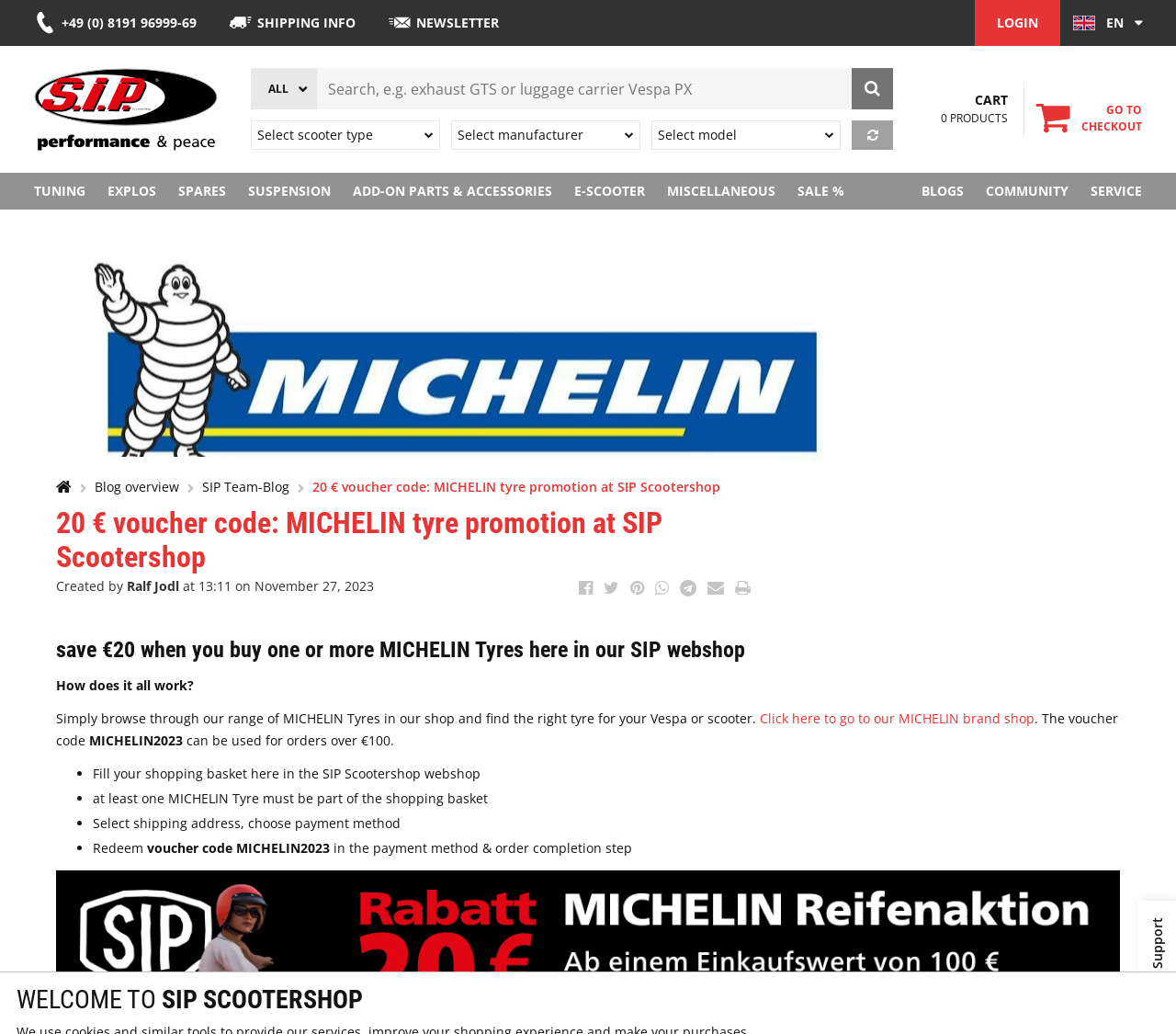Explain in detail what is displayed on the webpage.

This webpage is about a voucher code promotion for MICHELIN tyres at SIP Scootershop. At the top, there is a navigation bar with links to SHIPPING INFO, NEWSLETTER, and a language selection button. Below this, there is a search bar and a series of buttons to select scooter type, manufacturer, and model. 

On the left side, there is a menu with links to different categories such as TUNING, EXPLOS, SPARES, and others. Below this, there is a section with links to BLOGS, SERVICE, and a COMMUNITY section.

The main content of the page is a blog post about the voucher code promotion. The title of the post is "20 € voucher code: MICHELIN tyre promotion at SIP Scootershop". Below the title, there is a brief description of the promotion, followed by a series of steps on how to redeem the voucher code. These steps are listed in a bullet point format and include filling the shopping basket with at least one MICHELIN tyre, selecting a shipping address and payment method, and redeeming the voucher code in the payment method and order completion step.

At the bottom of the page, there is a section with social media links to share the product on Facebook, Twitter, Pinterest, and other platforms. There are also links to send the link via email or print the product page. Finally, there is a heading that reads "WELCOME TO SIP SCOOTERSHOP" at the very bottom of the page.